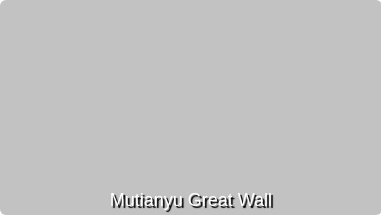Illustrate the scene in the image with a detailed description.

The image prominently features the iconic "Mutianyu Great Wall," a breathtaking section of the Great Wall of China known for its stunning natural scenery and historical significance. Mutianyu is celebrated for being less crowded compared to other popular sections, like Badaling, offering visitors a serene experience amidst lush forests and vibrant pastures that change with the seasons. The wall itself is a marvel of ancient engineering, providing various options for ascent, including hiking, a cable car, and a toboggan ride, ensuring an adventurous visit. This image captures the allure of Mutianyu, inviting travelers to explore this remarkable World Heritage Site.